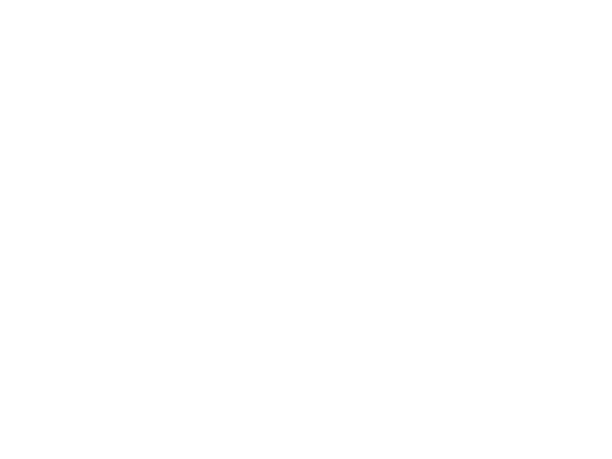Provide a single word or phrase answer to the question: 
What is the type of vehicle?

Midsize SUV